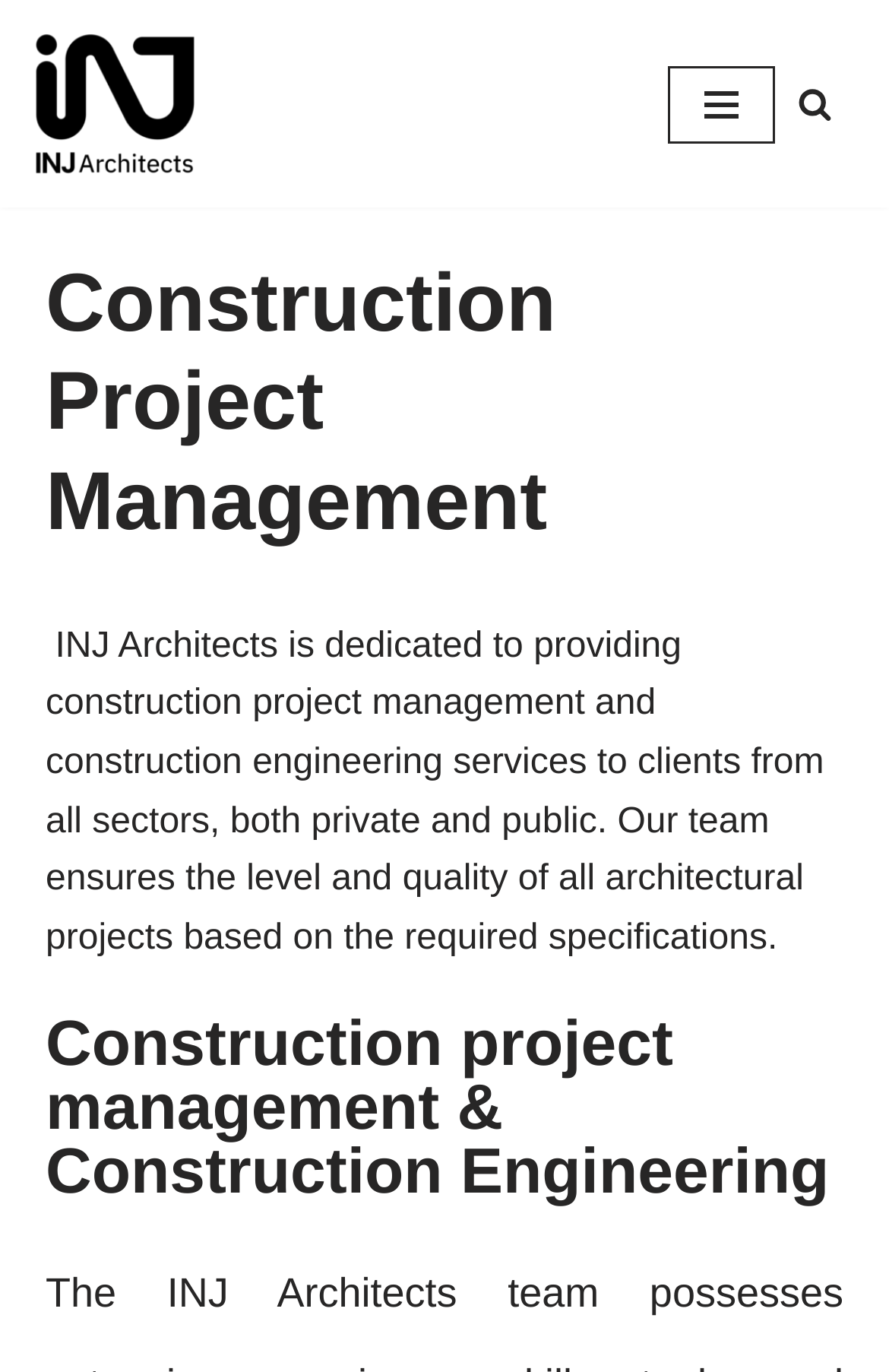Please reply to the following question with a single word or a short phrase:
What is the scope of INJ Architects' clients?

Private and public sectors